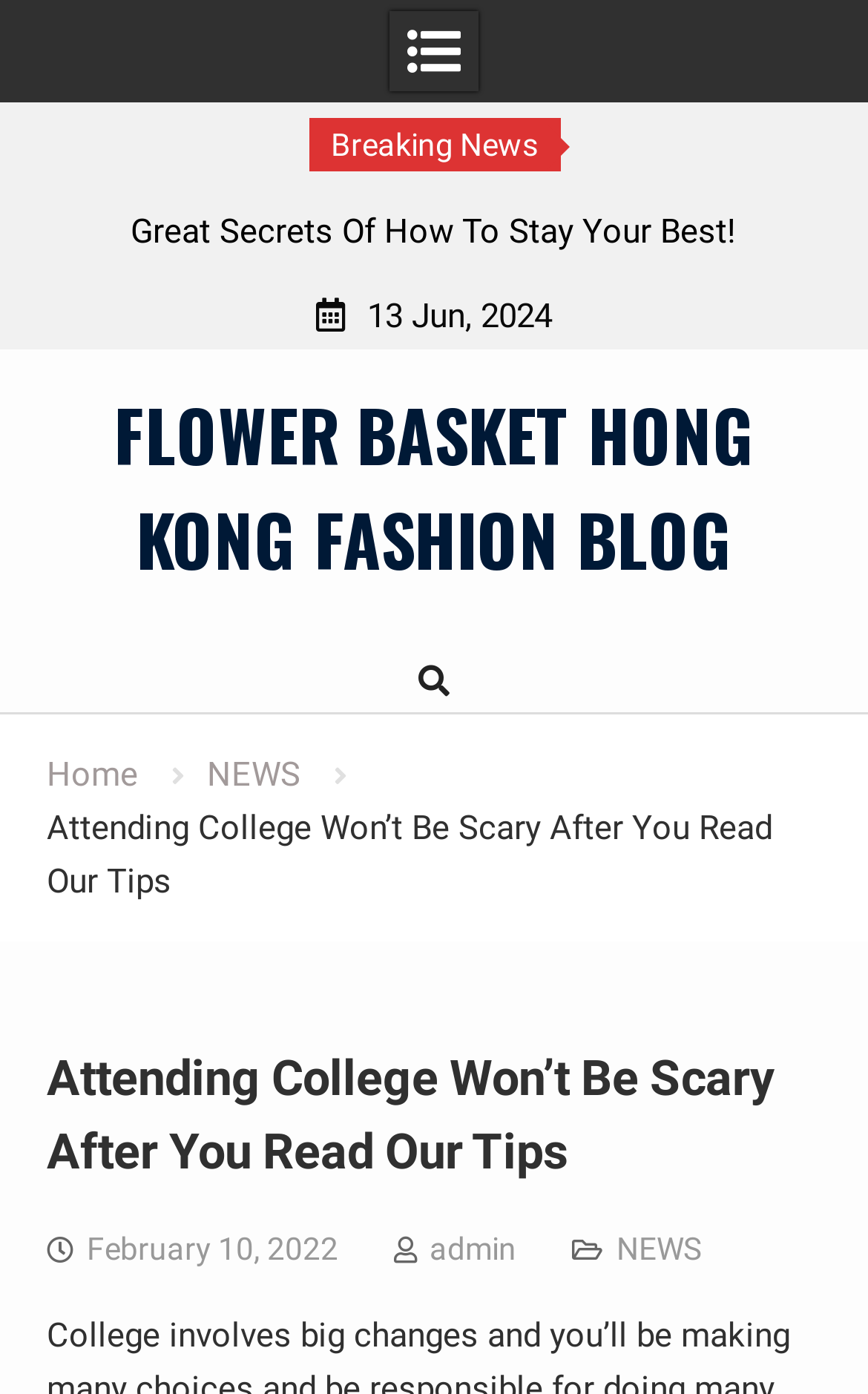Summarize the webpage with a detailed and informative caption.

The webpage appears to be a blog post from FLOWER BASKET HONG KONG FASHION BLOG, with the title "Attending College Won’t Be Scary After You Read Our Tips". At the top, there is a "Breaking News" section, which contains a dropdown menu with an option "Questions About Auto Insurance? Here Are The Answers". Below this section, there is a date "13 Jun, 2024" displayed.

On the top-left corner, there is a "Skip to content" link, and next to it, a link to the blog's homepage. The blog's title "FLOWER BASKET HONG KONG FASHION BLOG" is displayed prominently in the middle of the top section.

On the right side of the top section, there is a search icon. Below it, there is a navigation menu with breadcrumbs, containing links to "Home" and "NEWS". The main content of the blog post starts below this navigation menu, with a heading that repeats the title "Attending College Won’t Be Scary After You Read Our Tips". The post's metadata, including the date "February 10, 2022", author "admin", and category "NEWS", are displayed below the heading.